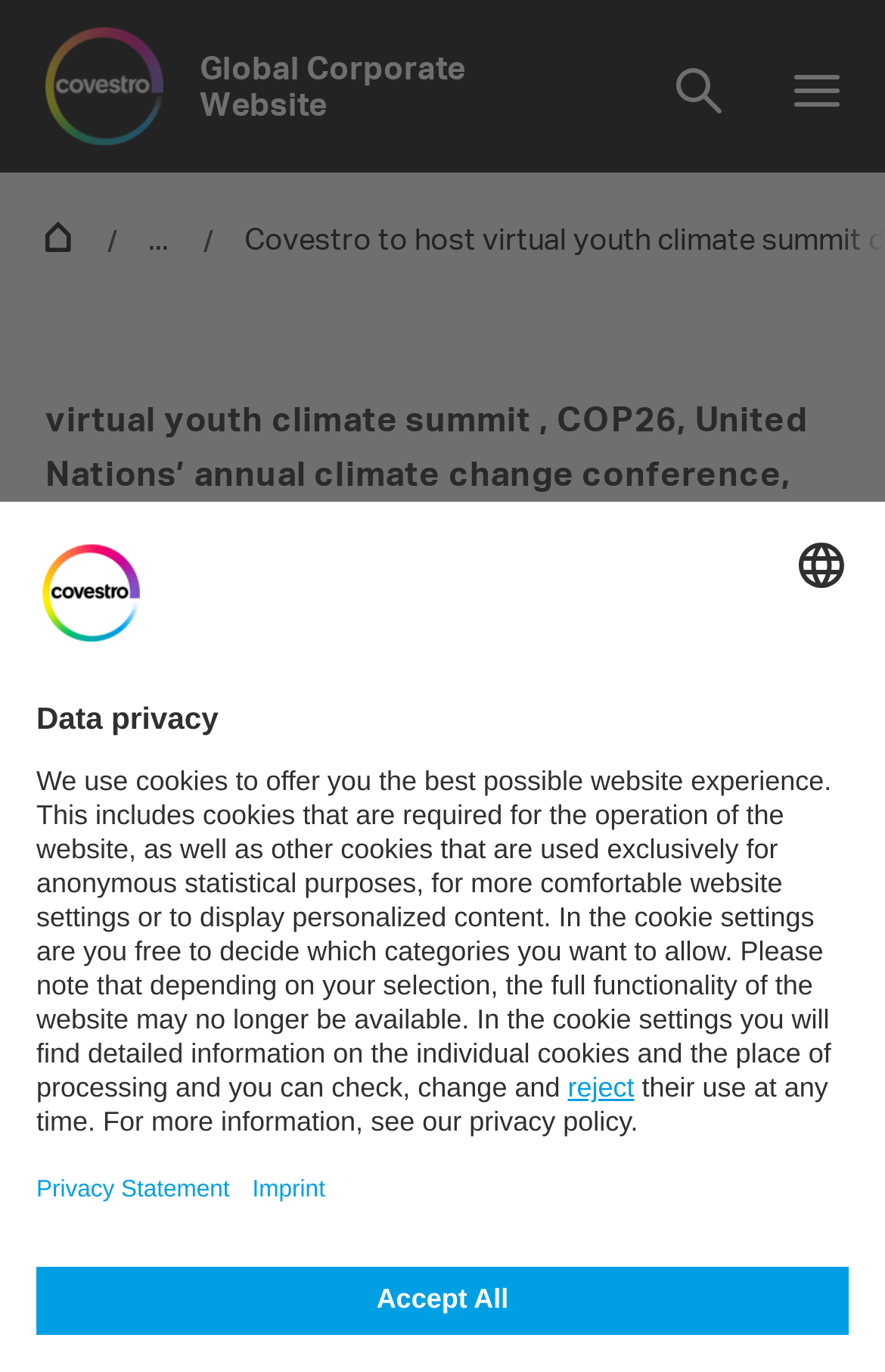What is the purpose of the cookies used on this website?
Give a thorough and detailed response to the question.

The webpage has a section about data privacy, which mentions that cookies are used to offer the best possible website experience, including for anonymous statistical purposes, comfortable website settings, and personalized content.